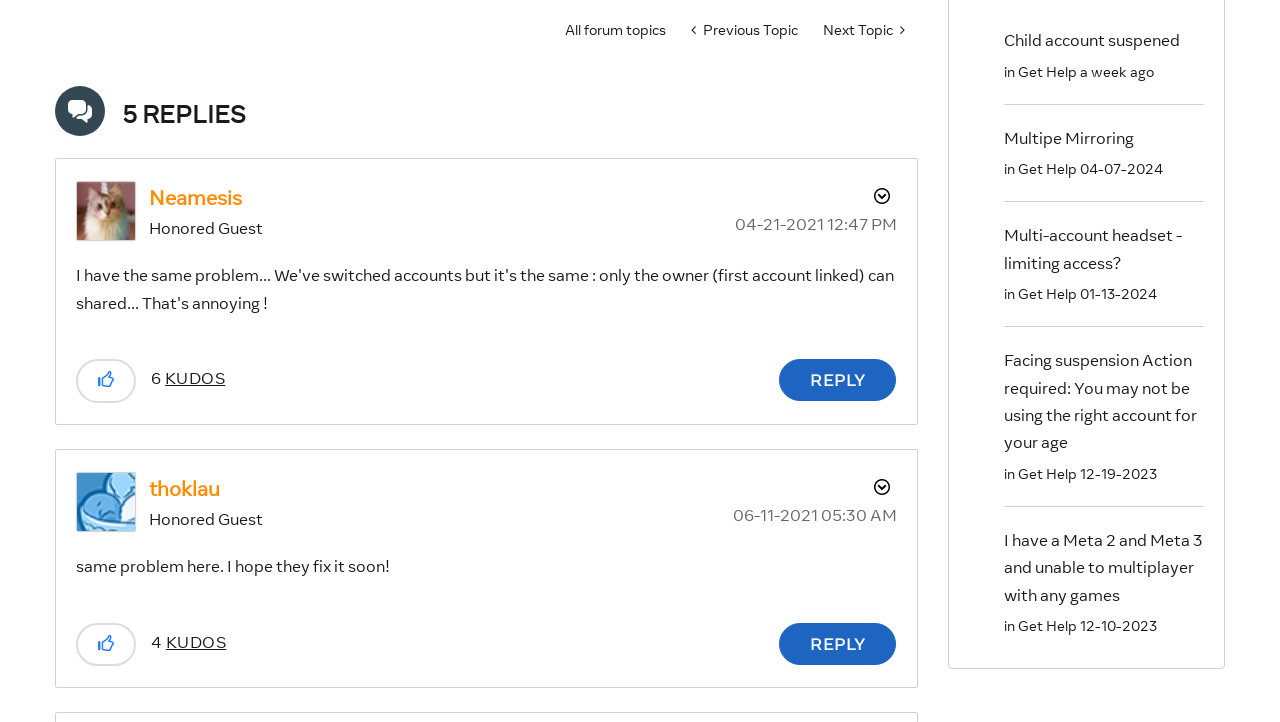Determine the bounding box coordinates of the section I need to click to execute the following instruction: "Reply to comment". Provide the coordinates as four float numbers between 0 and 1, i.e., [left, top, right, bottom].

[0.609, 0.497, 0.7, 0.556]